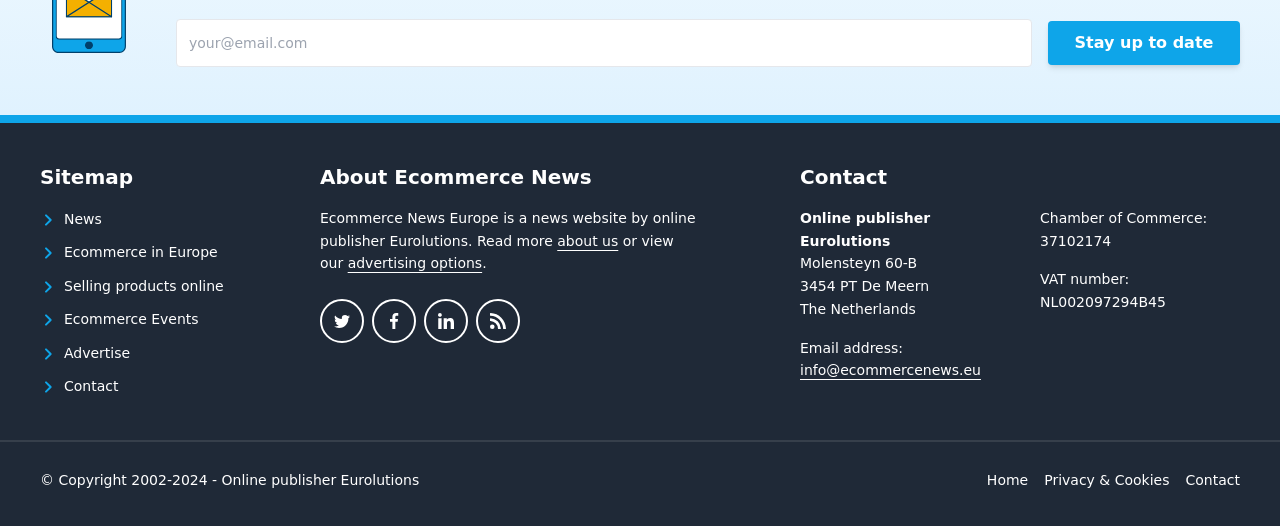Answer this question using a single word or a brief phrase:
What is the link to the 'Advertise' page?

Advertise